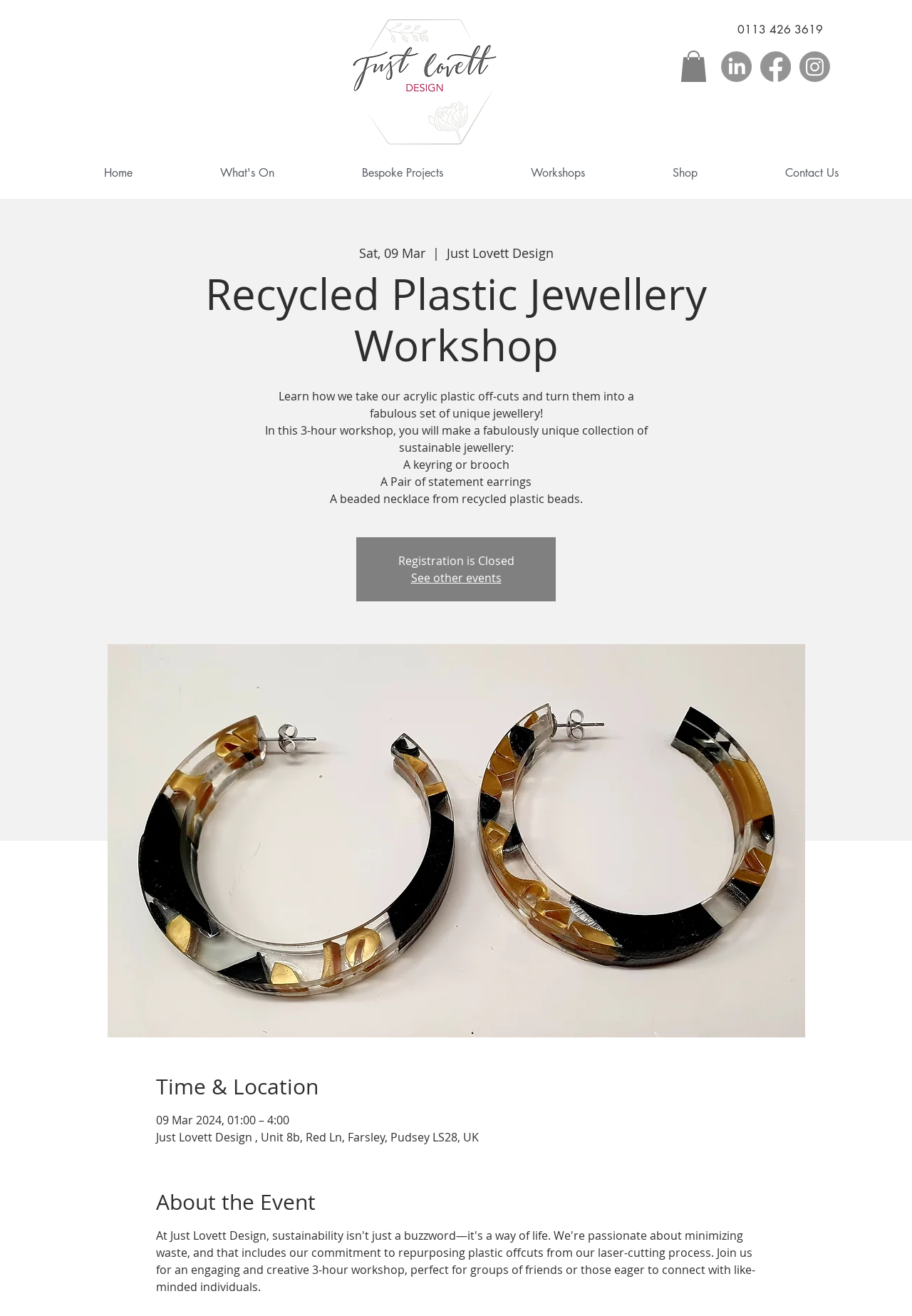Describe all significant elements and features of the webpage.

This webpage is about a "Recycled Plastic Jewellery Workshop" offered by Just Lovett Design. At the top left, there is a logo of Just Lovett Design, which is an image of text "JUST LOVETT DESIGN.png". On the top right, there is a phone number "0113 426 3619" and a cart icon with the text "Cart with 0 items". Below the phone number, there is a social bar with links to LinkedIn, Facebook, and Instagram, each represented by an image.

Below the social bar, there is a heading "Recycled Plastic Jewellery Workshop" followed by a descriptive text that explains the workshop, which is a 3-hour event where participants will make a unique collection of sustainable jewelry. The text also mentions that registration is closed.

On the right side of the descriptive text, there is an image related to the workshop, which takes up most of the right side of the page. Below the image, there is a link to "See other events".

Further down the page, there are three sections: "Time & Location", "About the Event", and a navigation menu at the bottom. The "Time & Location" section provides the date, time, and location of the workshop. The "About the Event" section is a heading without any content. The navigation menu at the bottom has links to "Home", "What's On", "Bespoke Projects", "Workshops", "Shop", and "Contact Us".